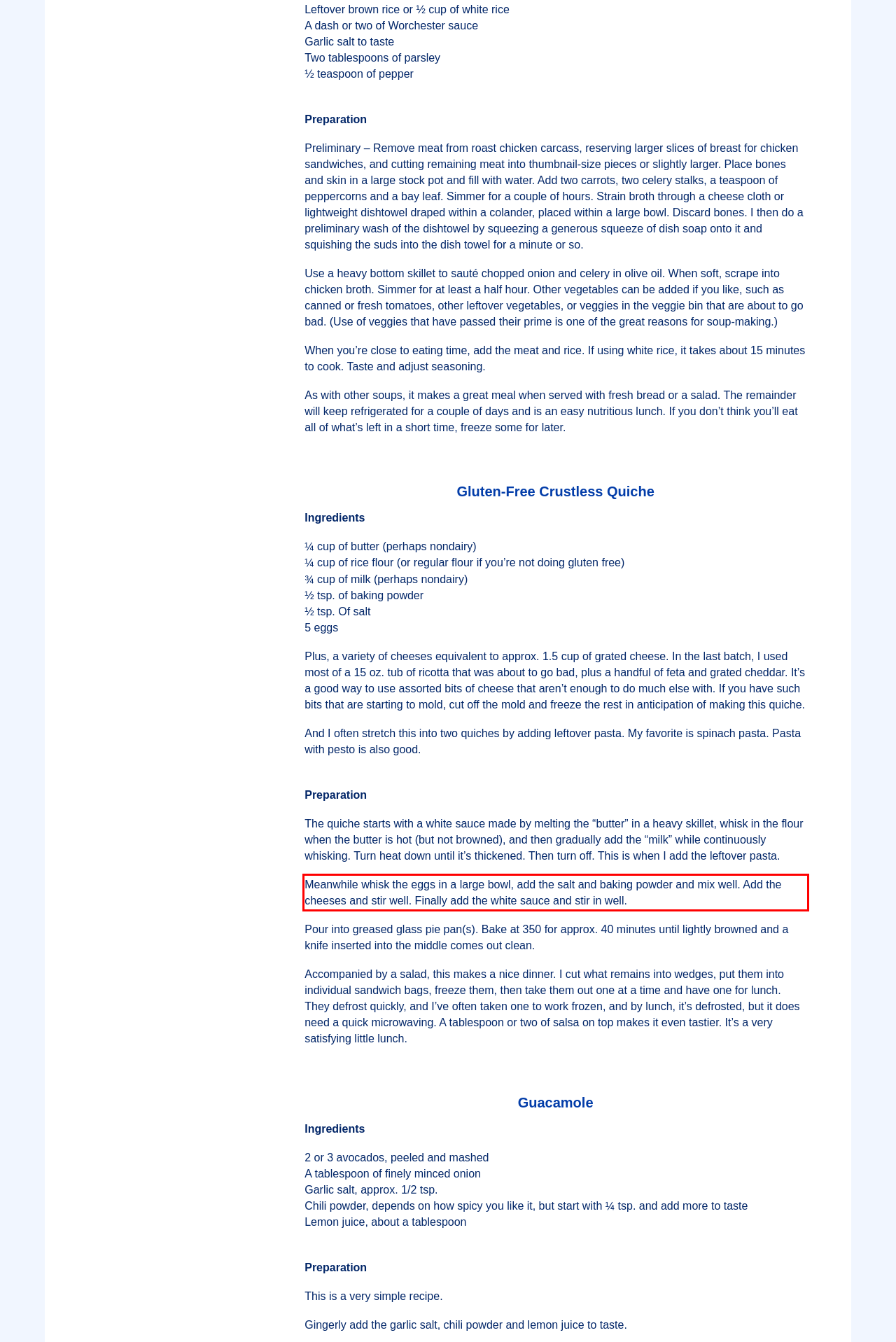Using the provided screenshot of a webpage, recognize the text inside the red rectangle bounding box by performing OCR.

Meanwhile whisk the eggs in a large bowl, add the salt and baking powder and mix well. Add the cheeses and stir well. Finally add the white sauce and stir in well.